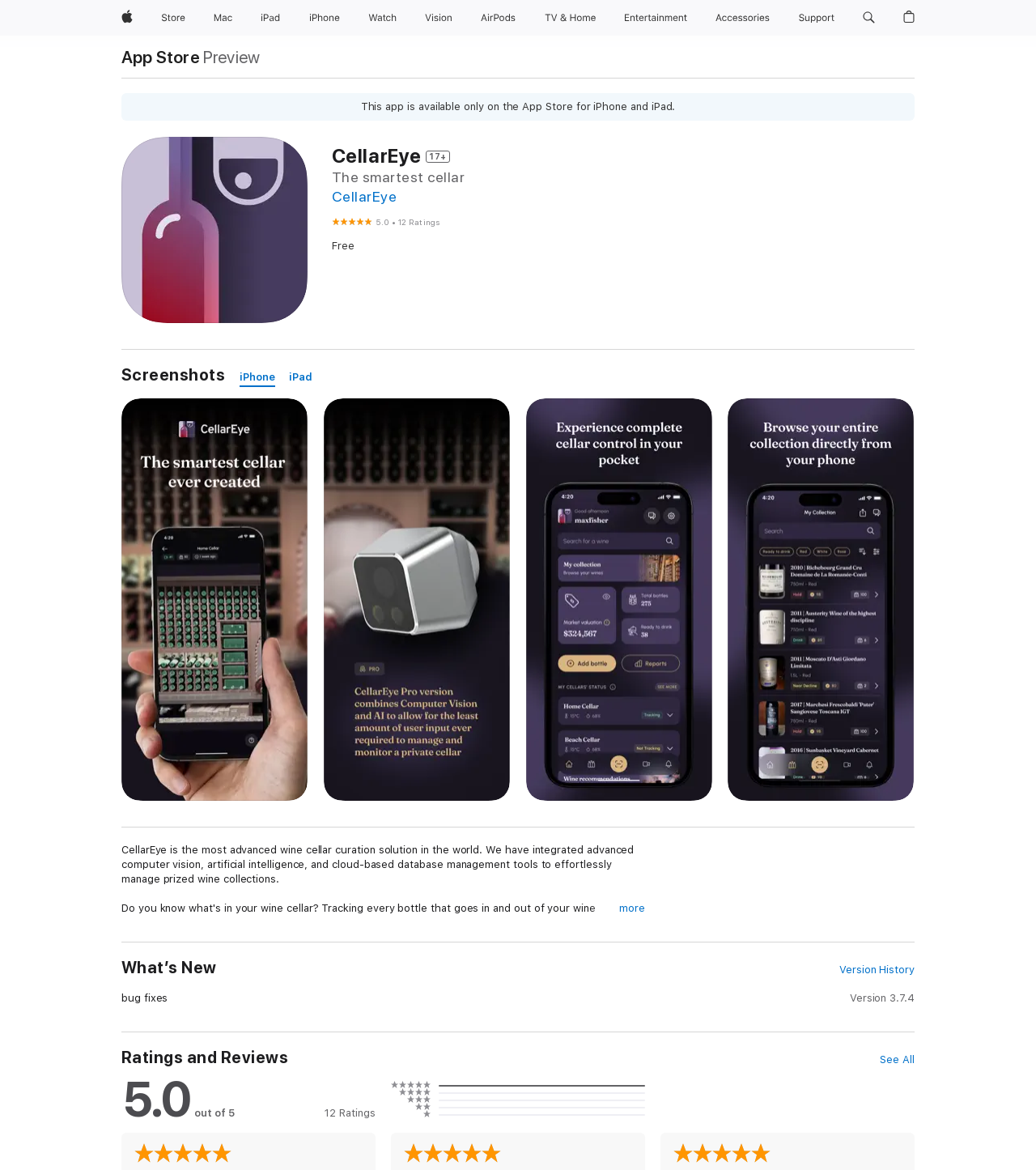Give a concise answer using only one word or phrase for this question:
What is the price of CellarEye?

Free